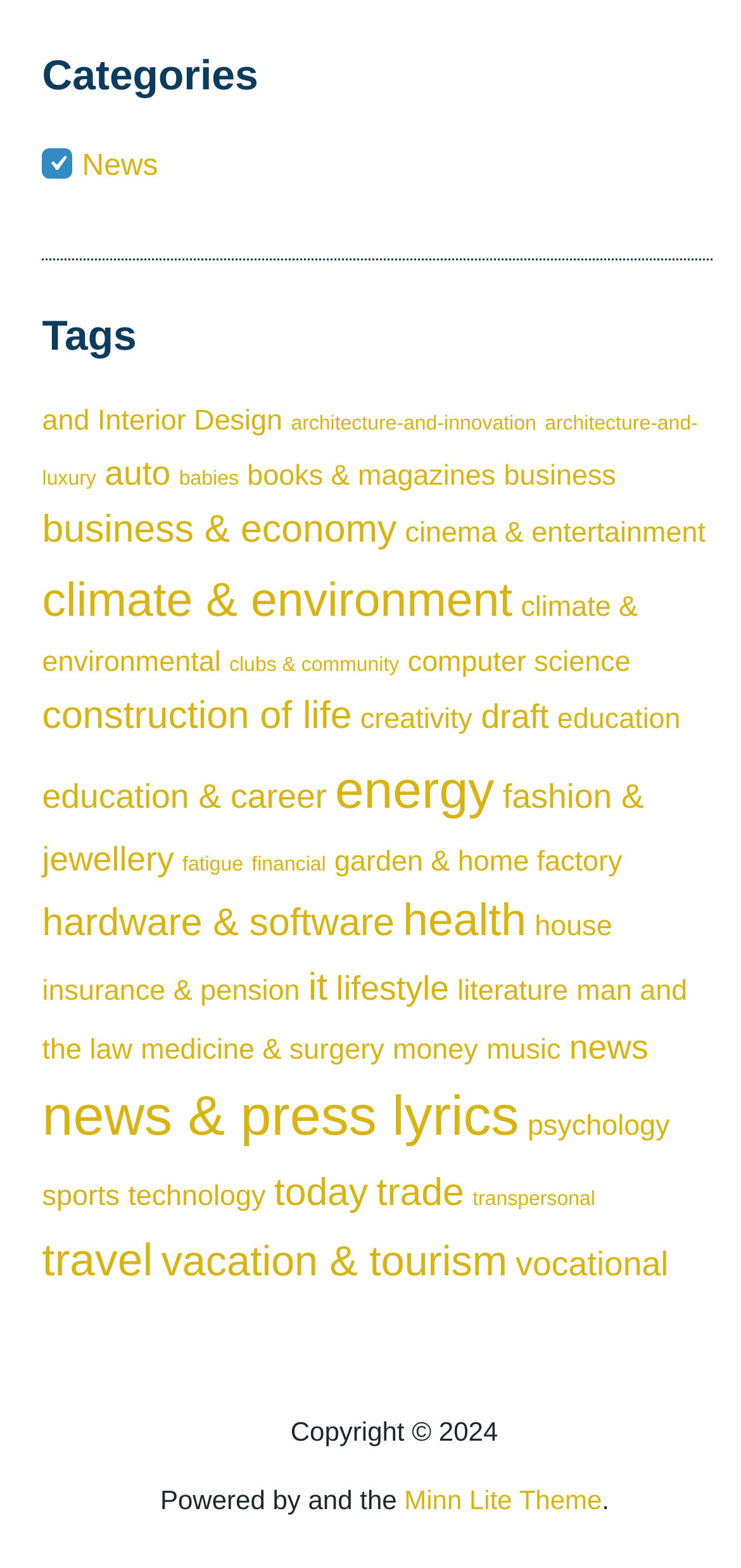Answer the following query concisely with a single word or phrase:
What is the last category on the webpage?

vocational